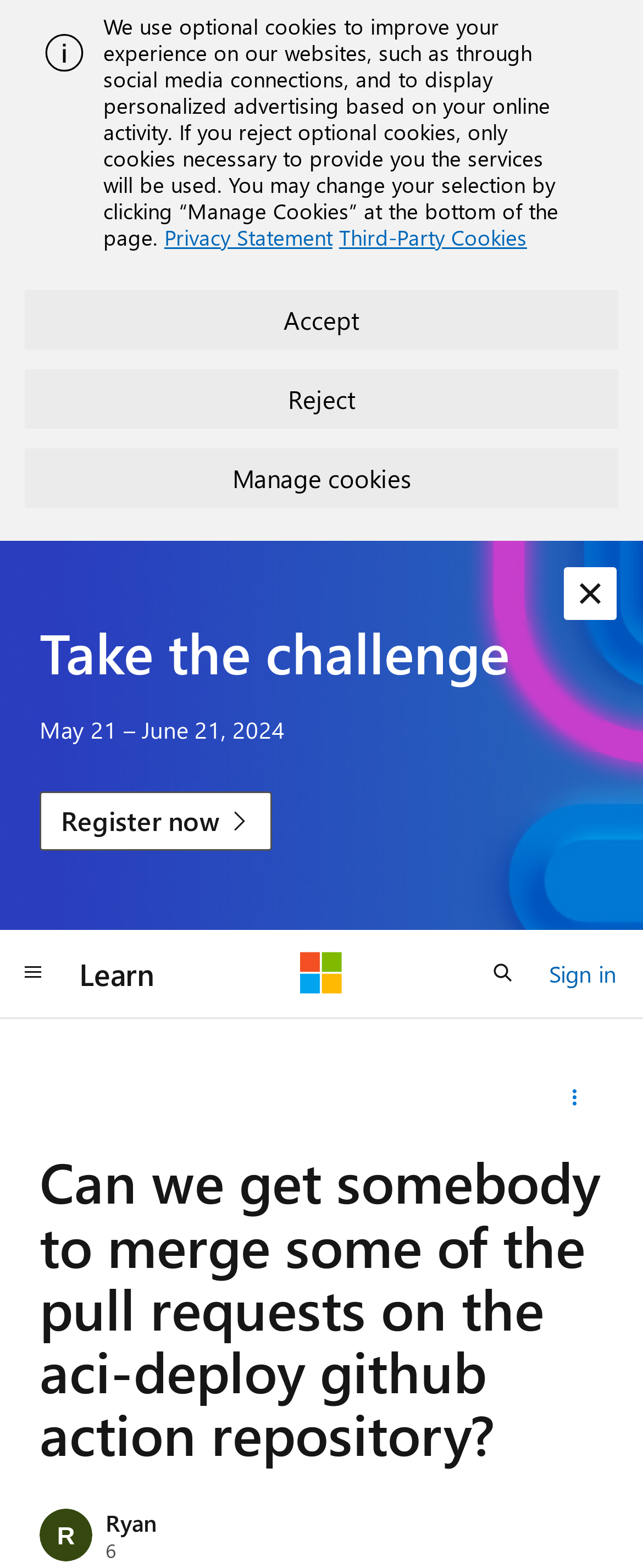Create a detailed summary of all the visual and textual information on the webpage.

This webpage appears to be a question and answer forum, specifically a Microsoft Q&A page. At the top, there is an alert message with an image and a text that mentions optional cookies and personalized advertising. Below the alert, there are three buttons: "Accept", "Reject", and "Manage cookies".

Further down, there is a heading that says "Take the challenge" with a date range "May 21 – June 21, 2024" below it. Next to the date range, there is a "Register now" link. 

On the top right corner, there is a "Dismiss alert" button. On the left side, there is a global navigation button, followed by links to "Learn" and "Microsoft". On the right side, there is an "Open search" button and a "Sign in" link.

The main content of the page is a question titled "Can we get somebody to merge some of the pull requests on the aci-deploy github action repository?" with a username "Ryan" and a "Reputation points" indicator below it. There is also a "Share this question" disclosure triangle next to the username.